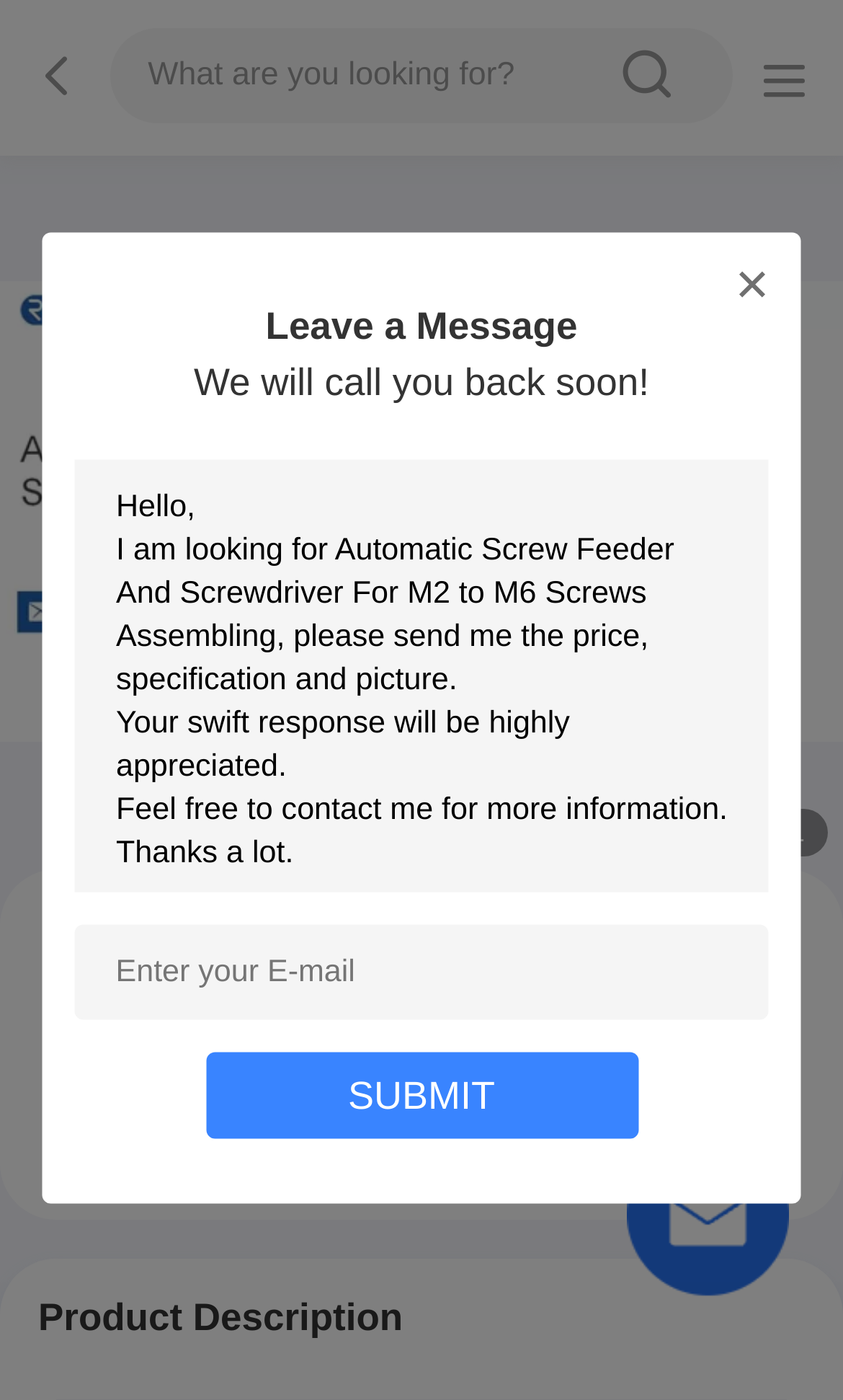Please identify and generate the text content of the webpage's main heading.

Automatic Screw Feeder And Screwdriver For M2 to M6 Screws Assembling